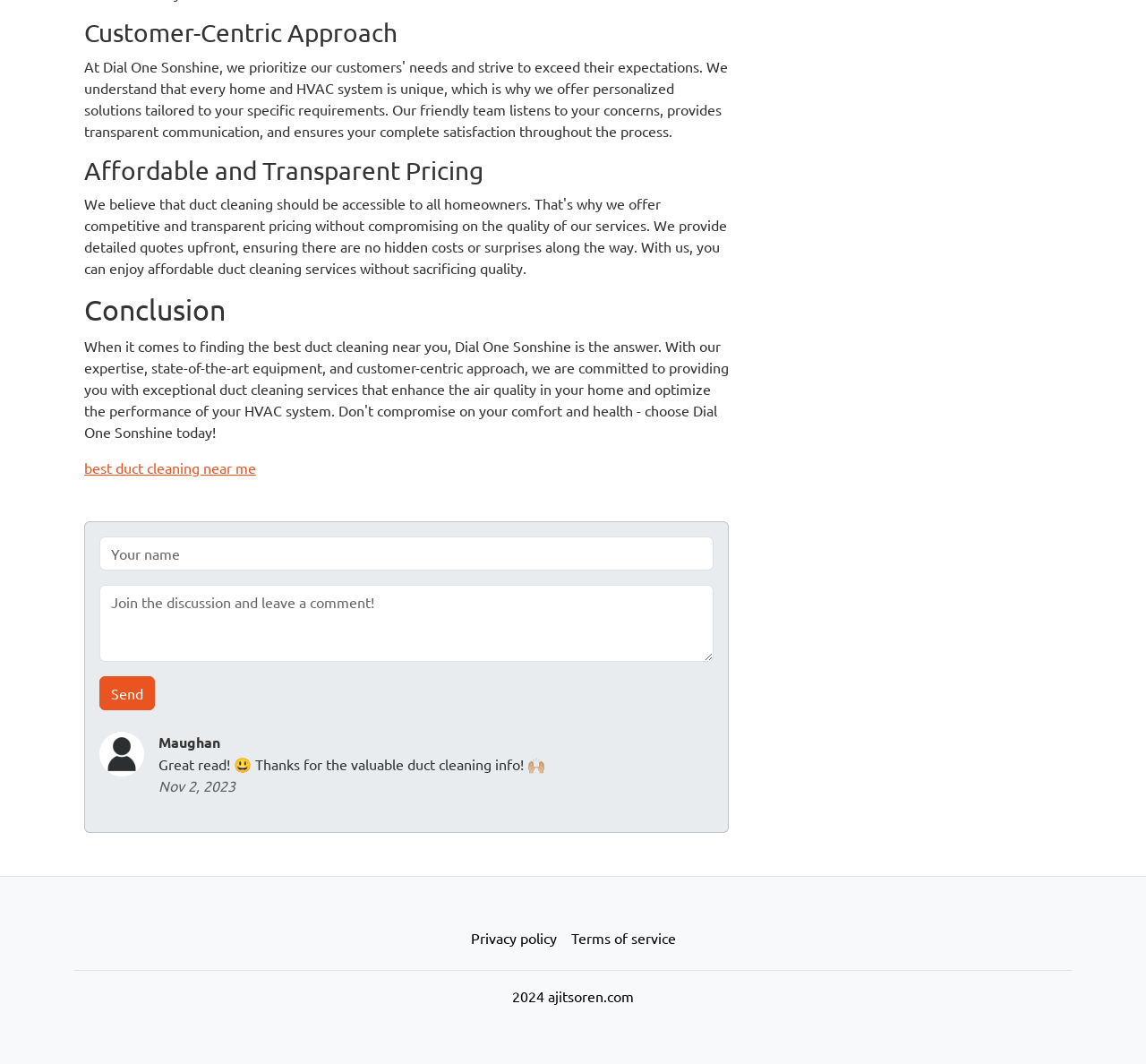Determine the bounding box coordinates (top-left x, top-left y, bottom-right x, bottom-right y) of the UI element described in the following text: Terms of service

[0.492, 0.864, 0.596, 0.898]